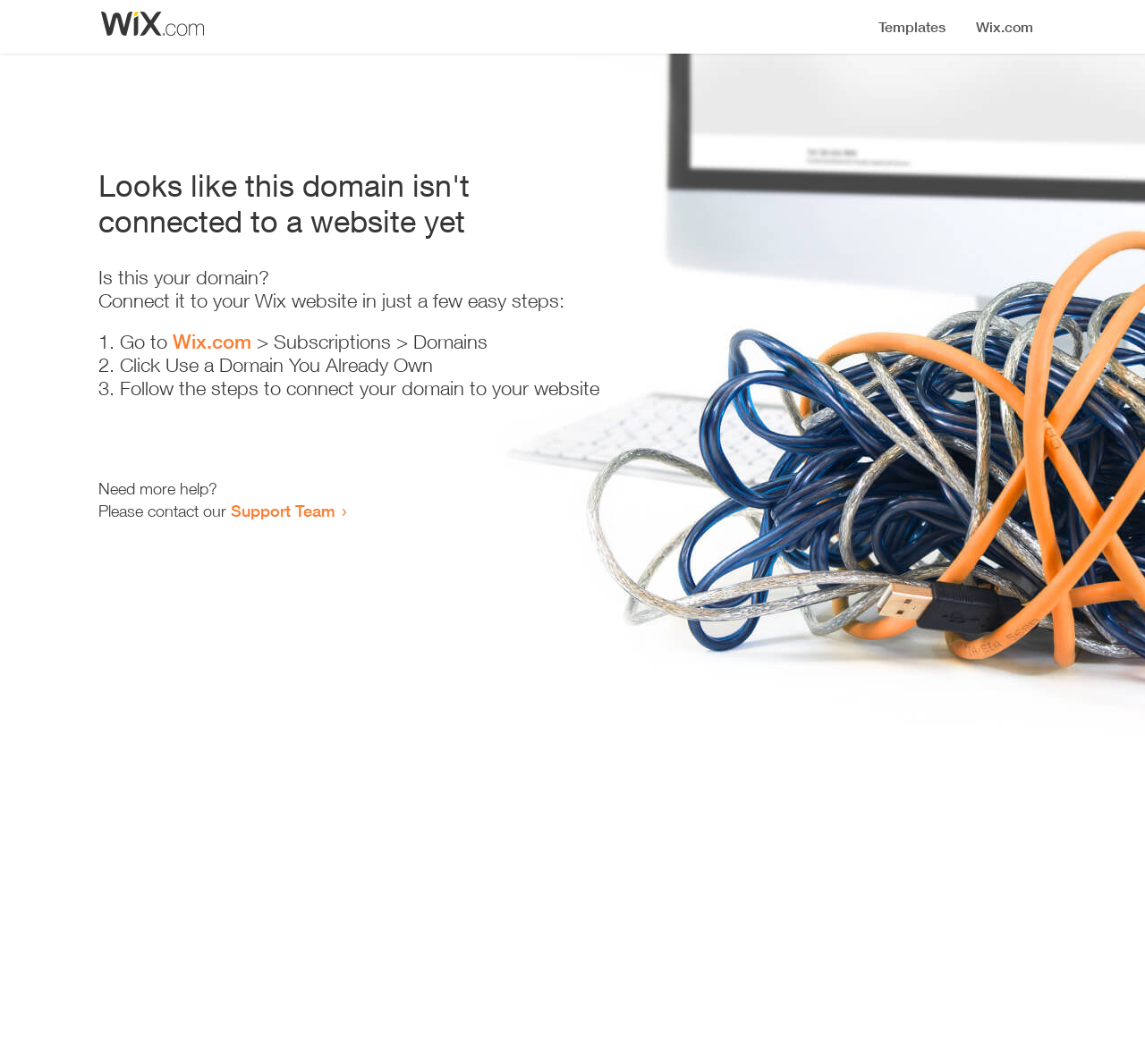Provide the bounding box coordinates, formatted as (top-left x, top-left y, bottom-right x, bottom-right y), with all values being floating point numbers between 0 and 1. Identify the bounding box of the UI element that matches the description: Wix.com

[0.151, 0.31, 0.22, 0.332]